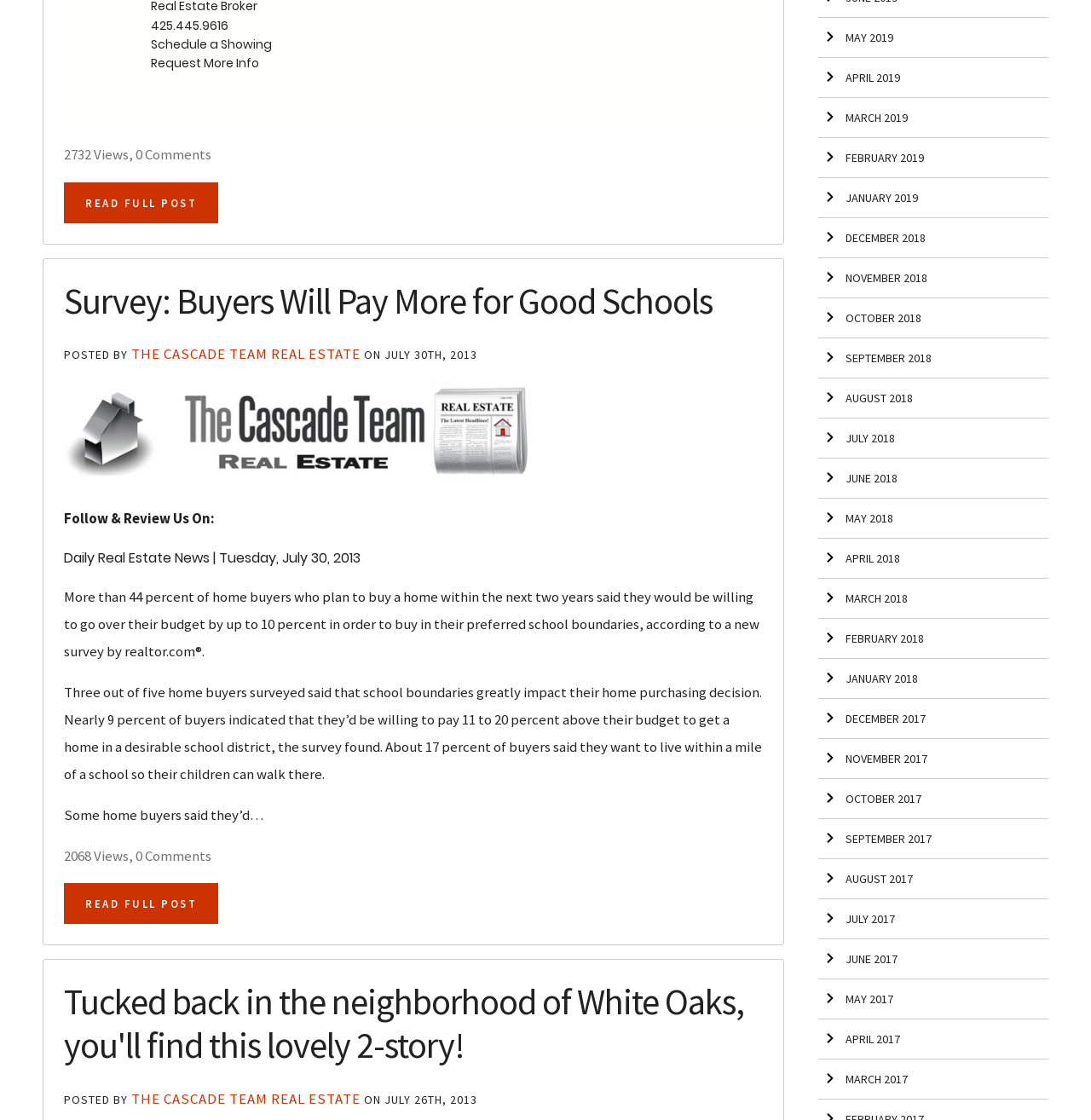Pinpoint the bounding box coordinates of the clickable element to carry out the following instruction: "Go to July 2013."

[0.75, 0.159, 0.961, 0.195]